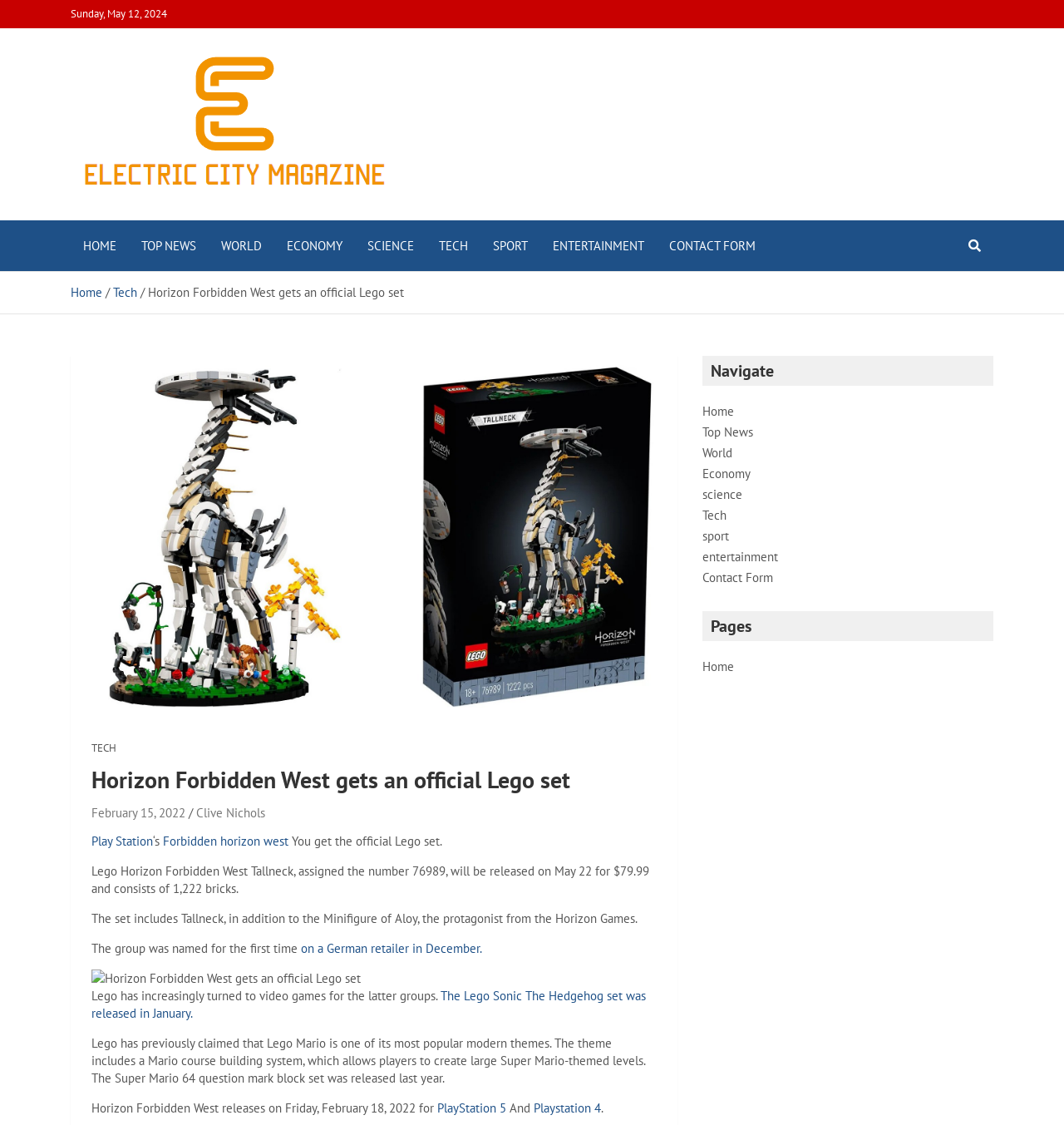How many bricks are in the Lego Horizon Forbidden West Tallneck set?
Could you please answer the question thoroughly and with as much detail as possible?

I found the number of bricks in the Lego Horizon Forbidden West Tallneck set by reading the text that describes the set, which states 'Lego Horizon Forbidden West Tallneck, assigned the number 76989, will be released on May 22 for $79.99 and consists of 1,222 bricks.'.